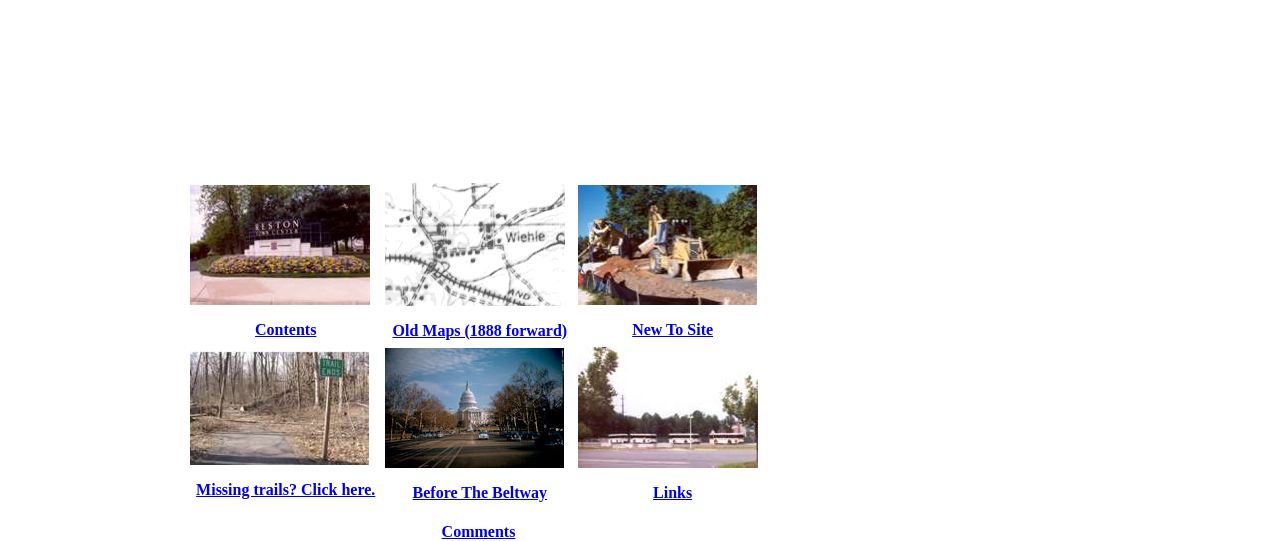What is the purpose of the link 'Missing trails in Reston? Click here.'?
Refer to the image and give a detailed response to the question.

The link 'Missing trails in Reston? Click here.' is located in a table cell with the text 'Missing trails? Click here.'. This suggests that the purpose of this link is to allow users to report or inquire about missing trails in Reston.